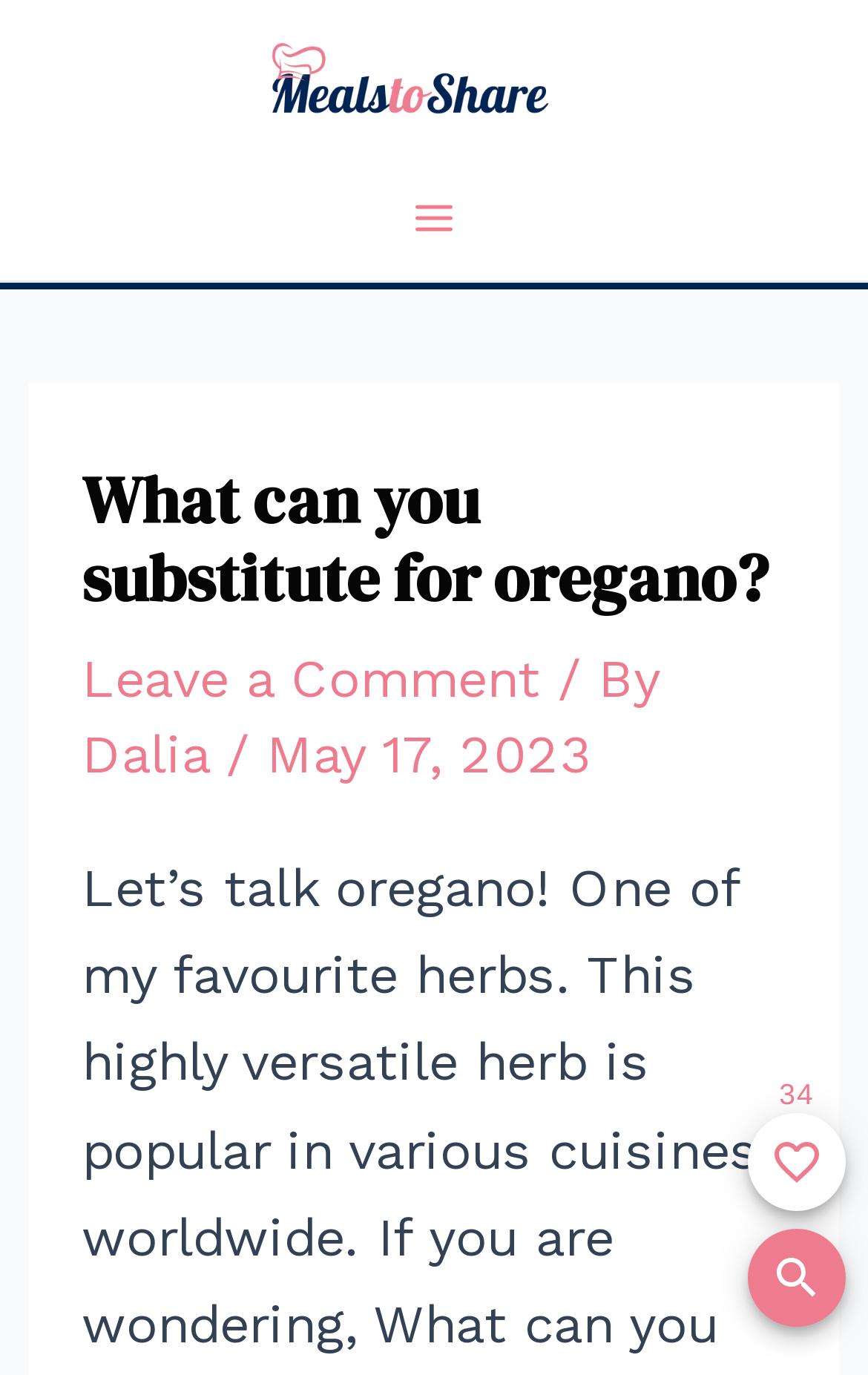Could you indicate the bounding box coordinates of the region to click in order to complete this instruction: "Open the main menu".

[0.429, 0.113, 0.571, 0.203]